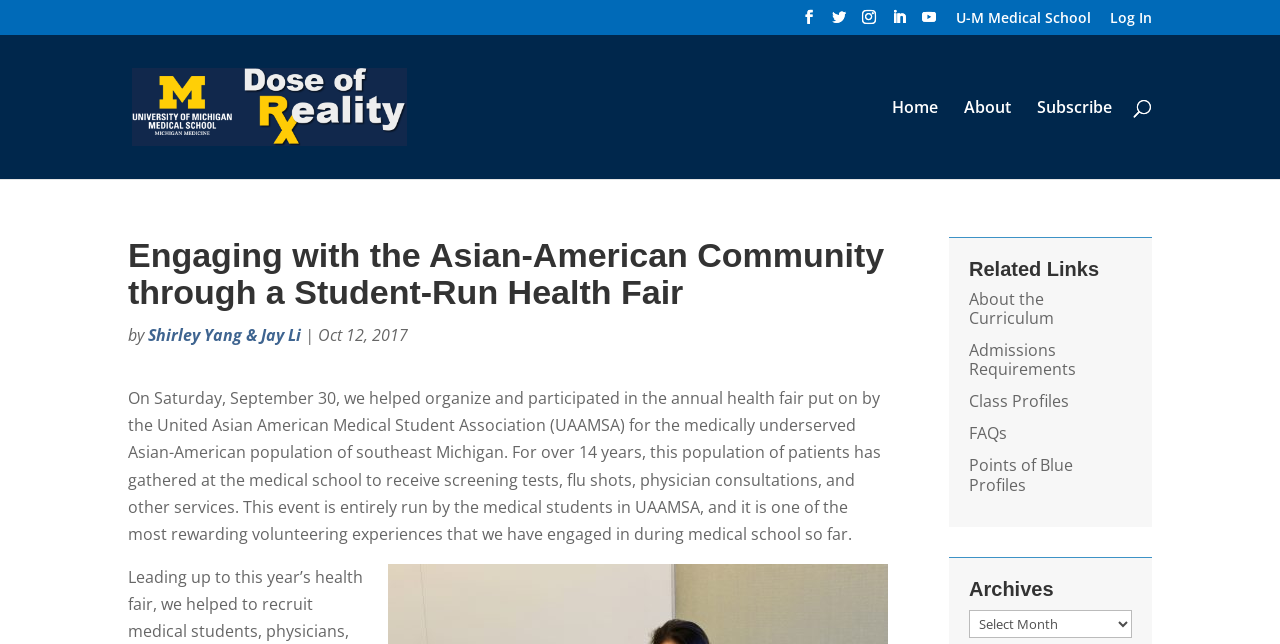Provide the bounding box coordinates of the HTML element described as: "FAQs". The bounding box coordinates should be four float numbers between 0 and 1, i.e., [left, top, right, bottom].

[0.757, 0.656, 0.787, 0.69]